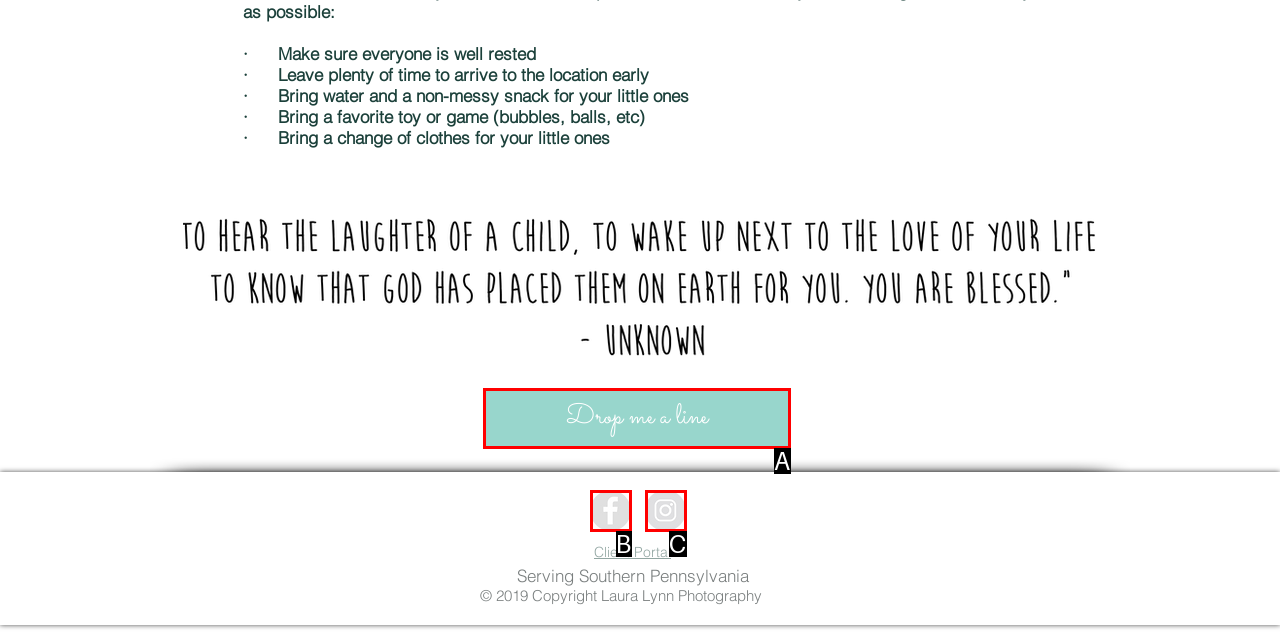Pick the HTML element that corresponds to the description: Drop me a line
Answer with the letter of the correct option from the given choices directly.

A